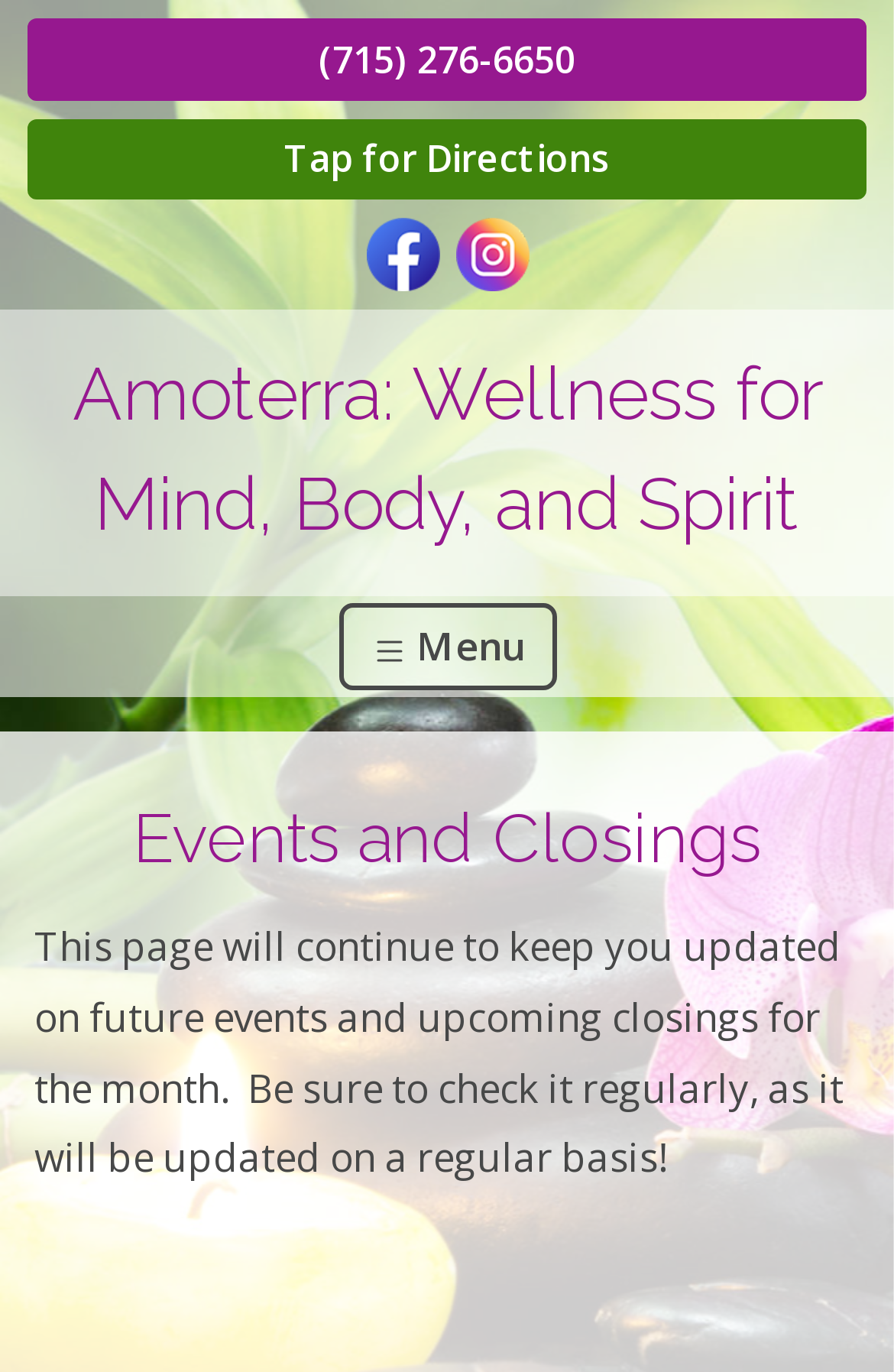Describe all the visual and textual components of the webpage comprehensively.

The webpage is about Amoterra, a wellness center that offers massage therapy services. At the top, there is a title "Amoterra: Wellness for Mind, Body, and Spirit" followed by a phone number "(715) 276-6650" and a link "Tap for Directions" on the same line. Below this, there are social media links to Facebook and Instagram, each accompanied by an icon.

On the left side, there is a navigation menu button labeled "Menu" with an icon. When expanded, it controls the navigation bar. Above the navigation menu, the title "Amoterra: Wellness for Mind, Body, and Spirit" is repeated.

The main content of the page is divided into sections. The first section is headed by "Events and Closings" and contains a paragraph of text explaining that this page will be updated regularly with information on future events and upcoming closings. This section takes up most of the page's content area.